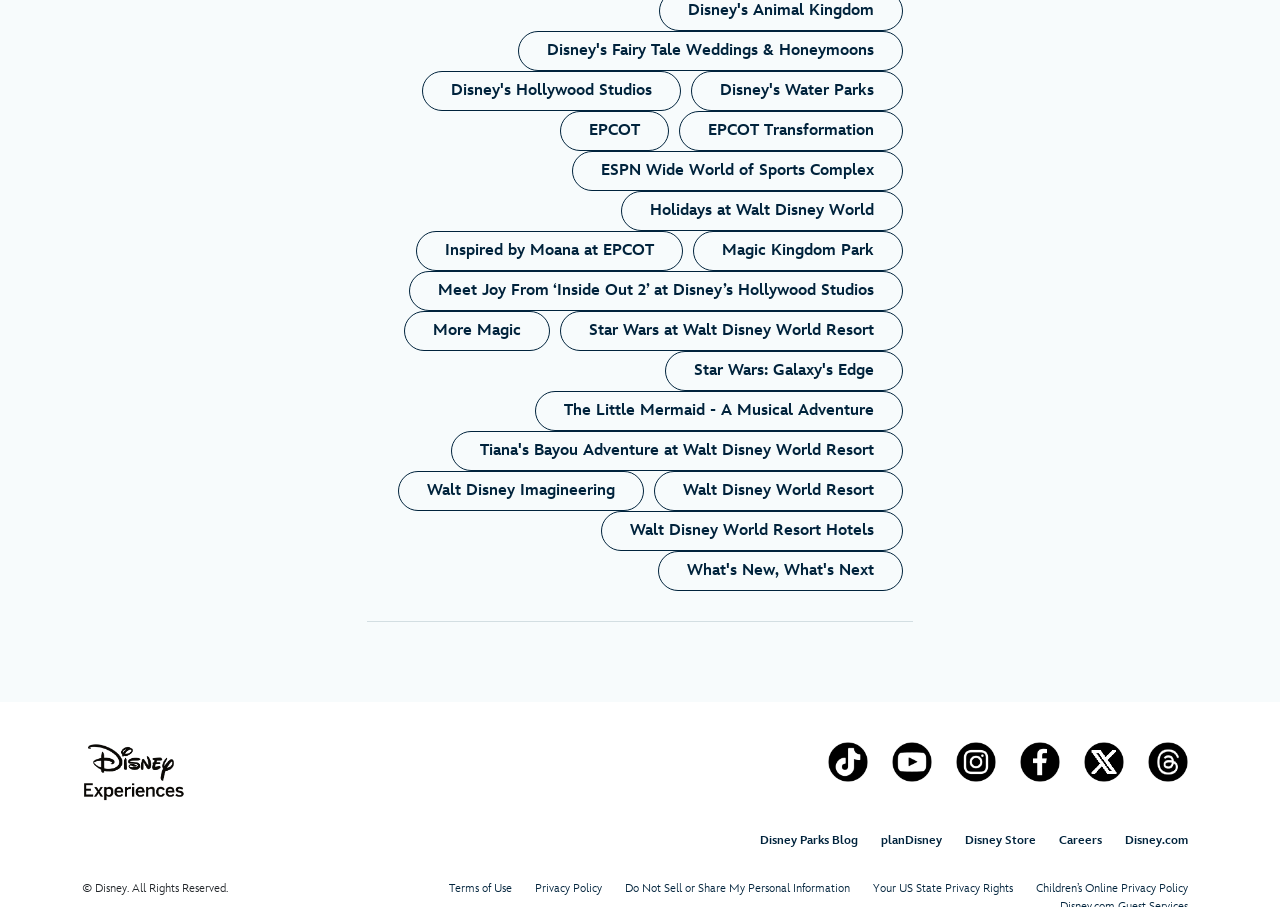Answer the following inquiry with a single word or phrase:
What is the name of the last theme park listed?

Walt Disney World Resort